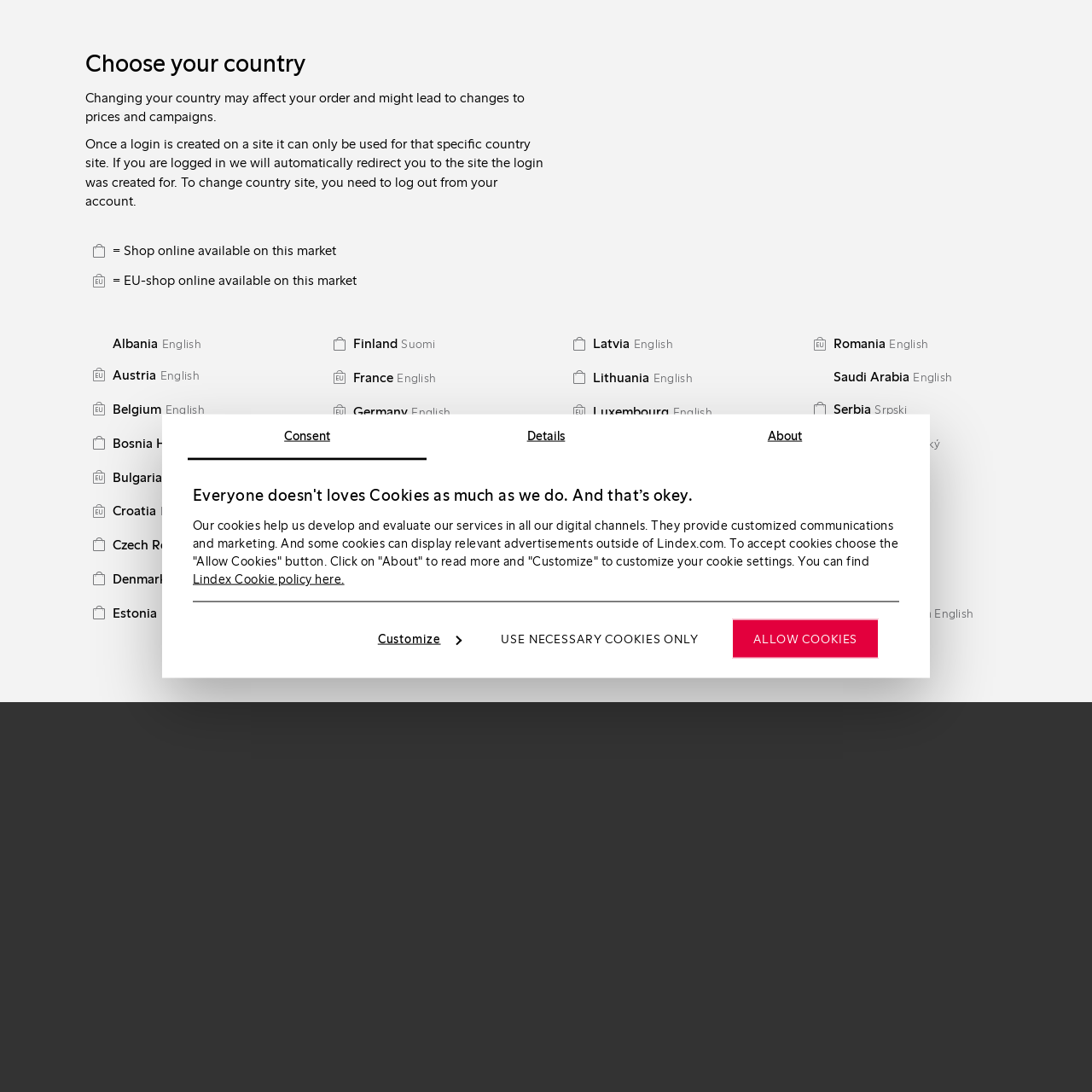Find and specify the bounding box coordinates that correspond to the clickable region for the instruction: "Go to 'Customer Service'".

[0.022, 0.041, 0.153, 0.052]